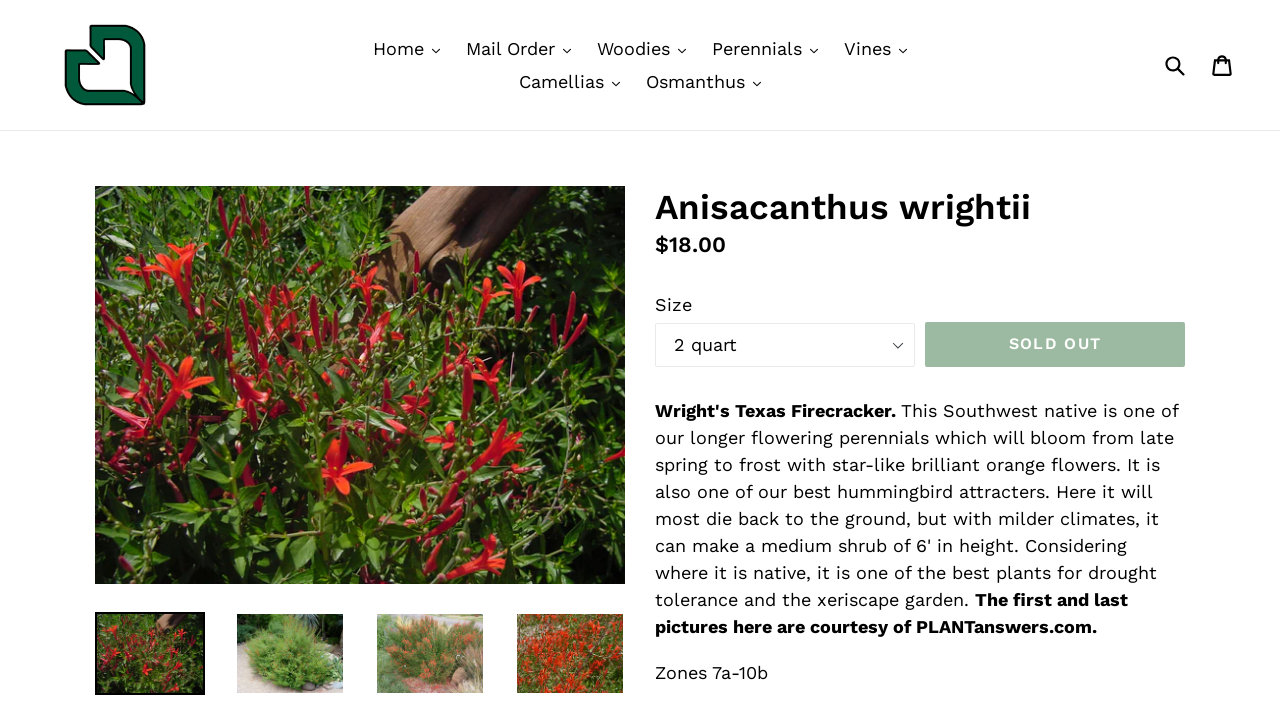Ascertain the bounding box coordinates for the UI element detailed here: "Cart Cart". The coordinates should be provided as [left, top, right, bottom] with each value being a float between 0 and 1.

[0.947, 0.058, 0.965, 0.124]